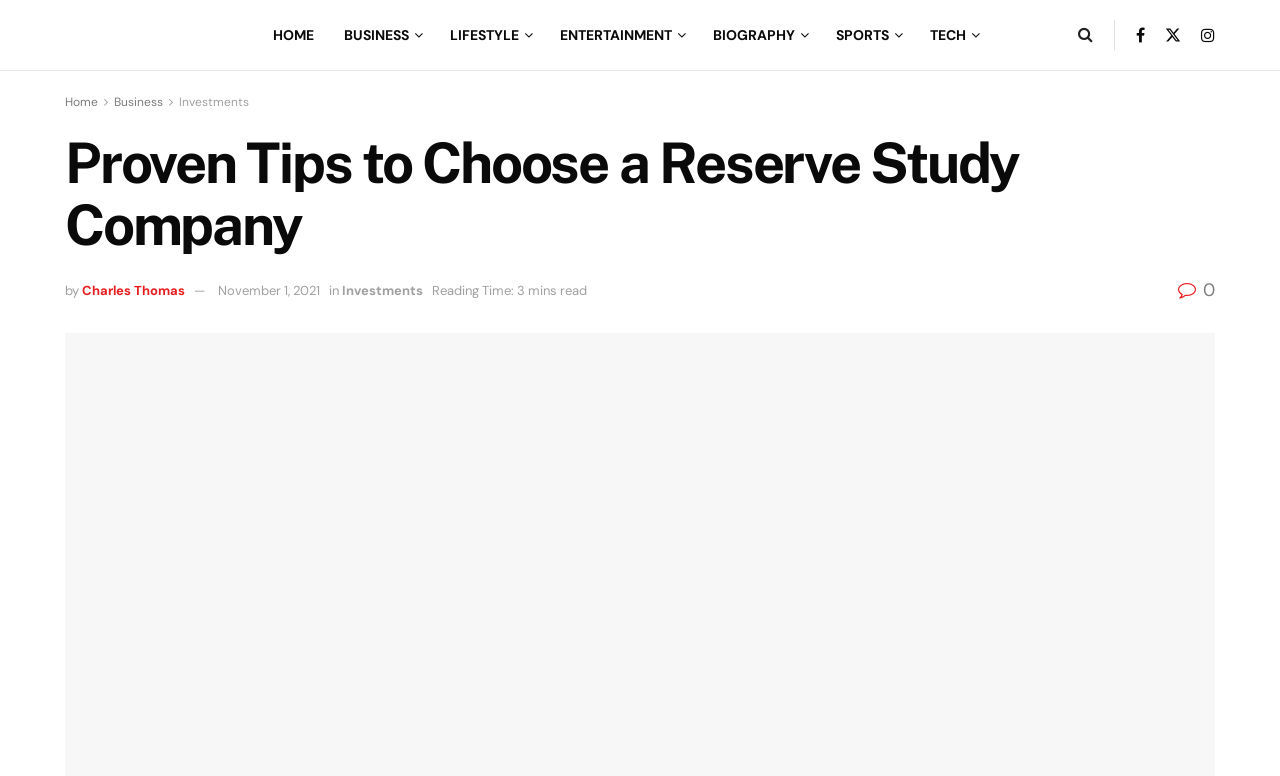Identify the bounding box coordinates of the area that should be clicked in order to complete the given instruction: "browse business category". The bounding box coordinates should be four float numbers between 0 and 1, i.e., [left, top, right, bottom].

[0.269, 0.0, 0.328, 0.09]